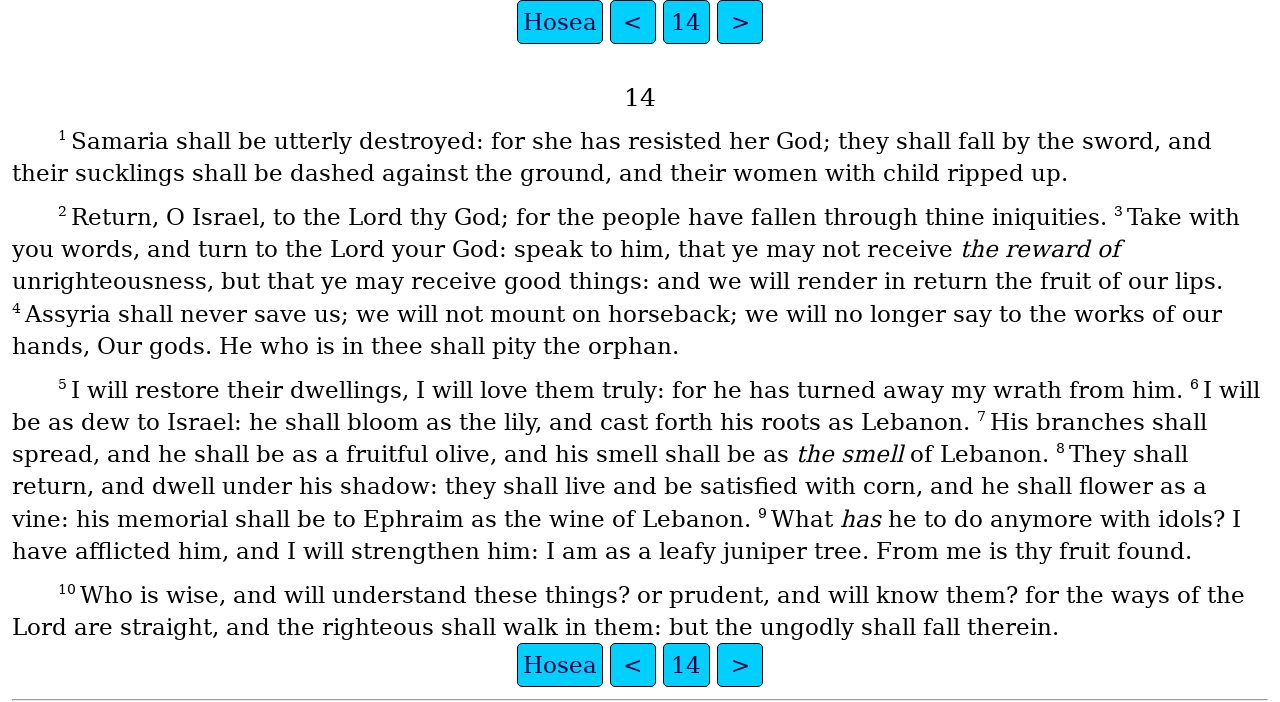Could you determine the bounding box coordinates of the clickable element to complete the instruction: "go to next chapter"? Provide the coordinates as four float numbers between 0 and 1, i.e., [left, top, right, bottom].

[0.56, 0.0, 0.596, 0.063]